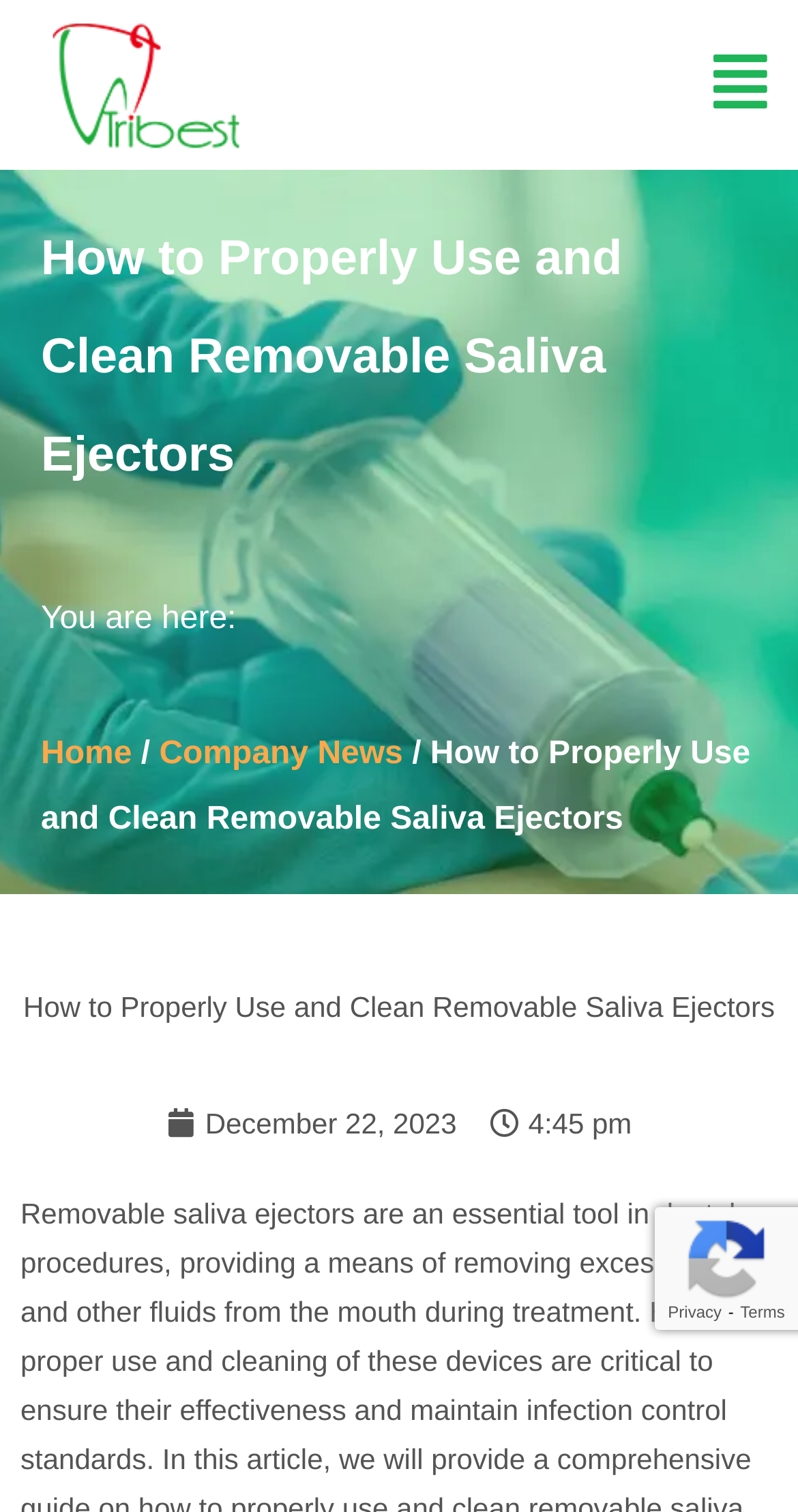Explain the webpage's layout and main content in detail.

The webpage is about "How to Properly Use and Clean Removable Saliva Ejectors" in the context of dental procedures. At the top right corner, there is a menu button labeled "Menu" with an icon. Below the menu button, there is a main heading that spans almost the entire width of the page, stating the title of the article. 

Underneath the main heading, there is a "You are here:" label, followed by a breadcrumb navigation section that displays the page's location within the website. The breadcrumb navigation consists of three links: "Home", "Company News", and the current page title, separated by forward slashes. 

Further down the page, there is a secondary heading that repeats the title of the article, taking up most of the page's width. Below this heading, there are two lines of text, one displaying the date "December 22, 2023" and the other showing the time "4:45 pm".